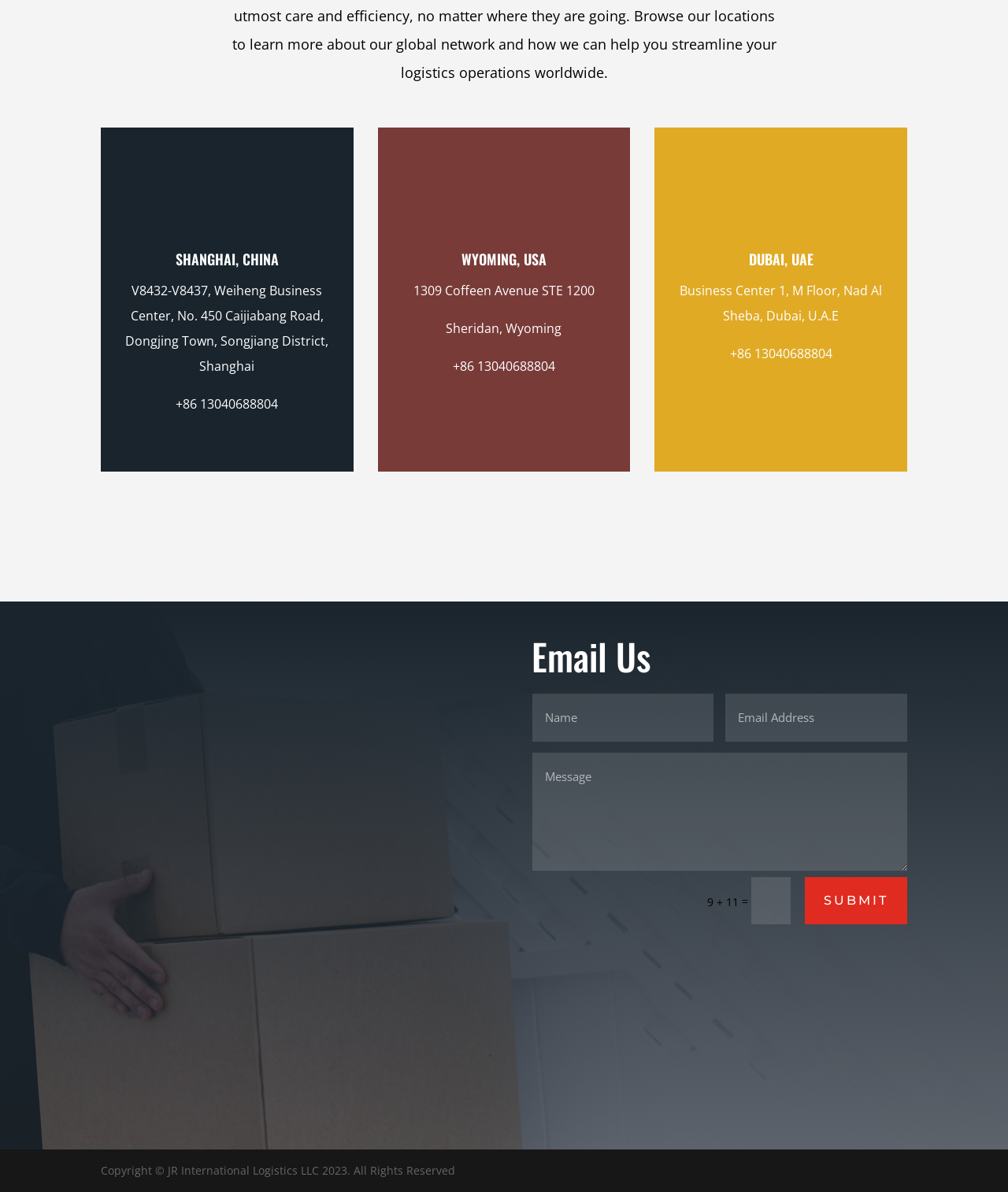What is the email address of JR International Logistics?
Based on the visual details in the image, please answer the question thoroughly.

The email address is listed in the 'GET IN TOUCH' section of the webpage, allowing users to contact JR International Logistics via email.